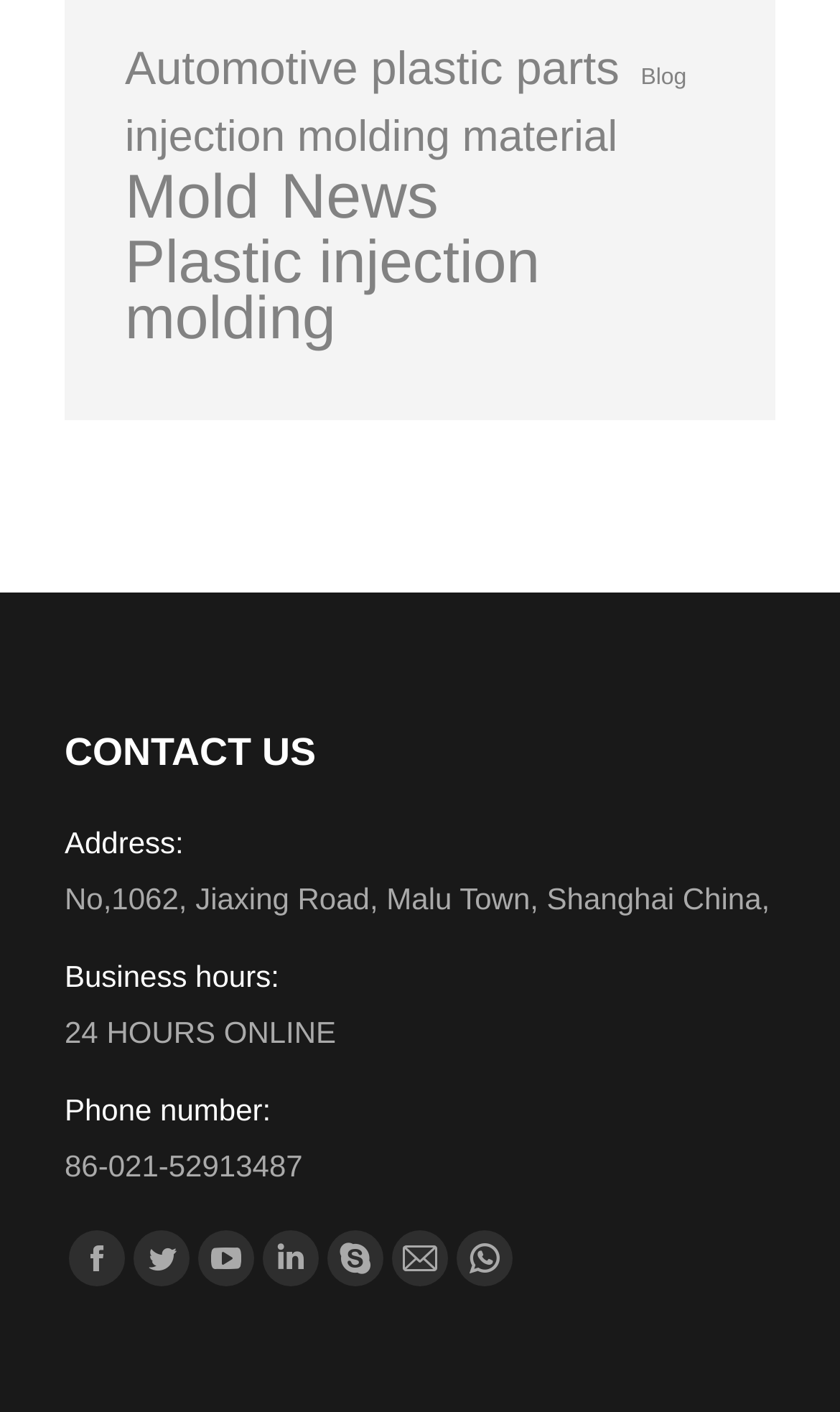Provide a short answer using a single word or phrase for the following question: 
How many items are in the 'Plastic injection molding' category?

16 items